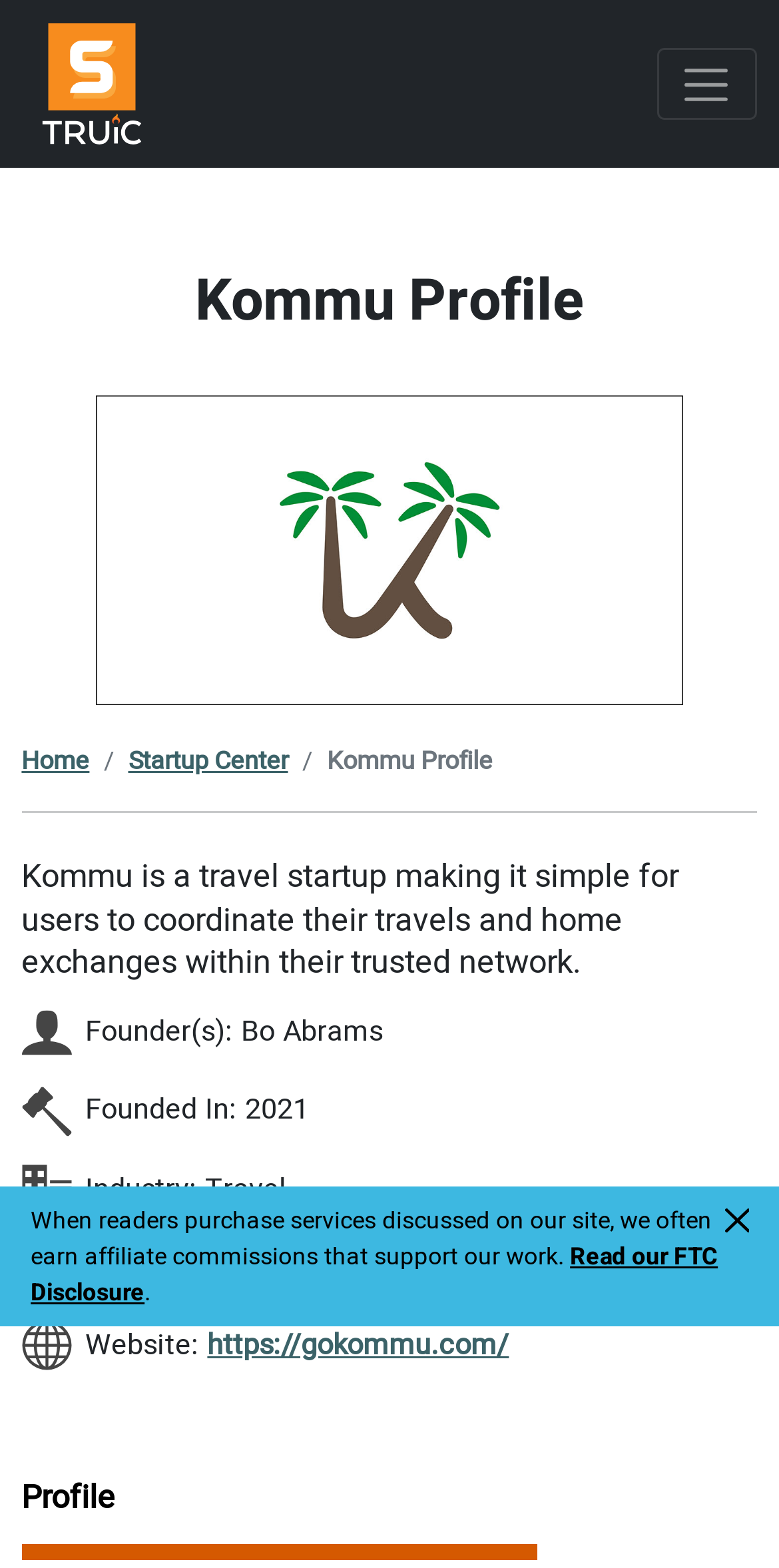Observe the image and answer the following question in detail: Who is the founder of Kommu?

The founder's name can be found in the text 'Founder(s): Bo Abrams' which is located below the 'Founders Icon' image.